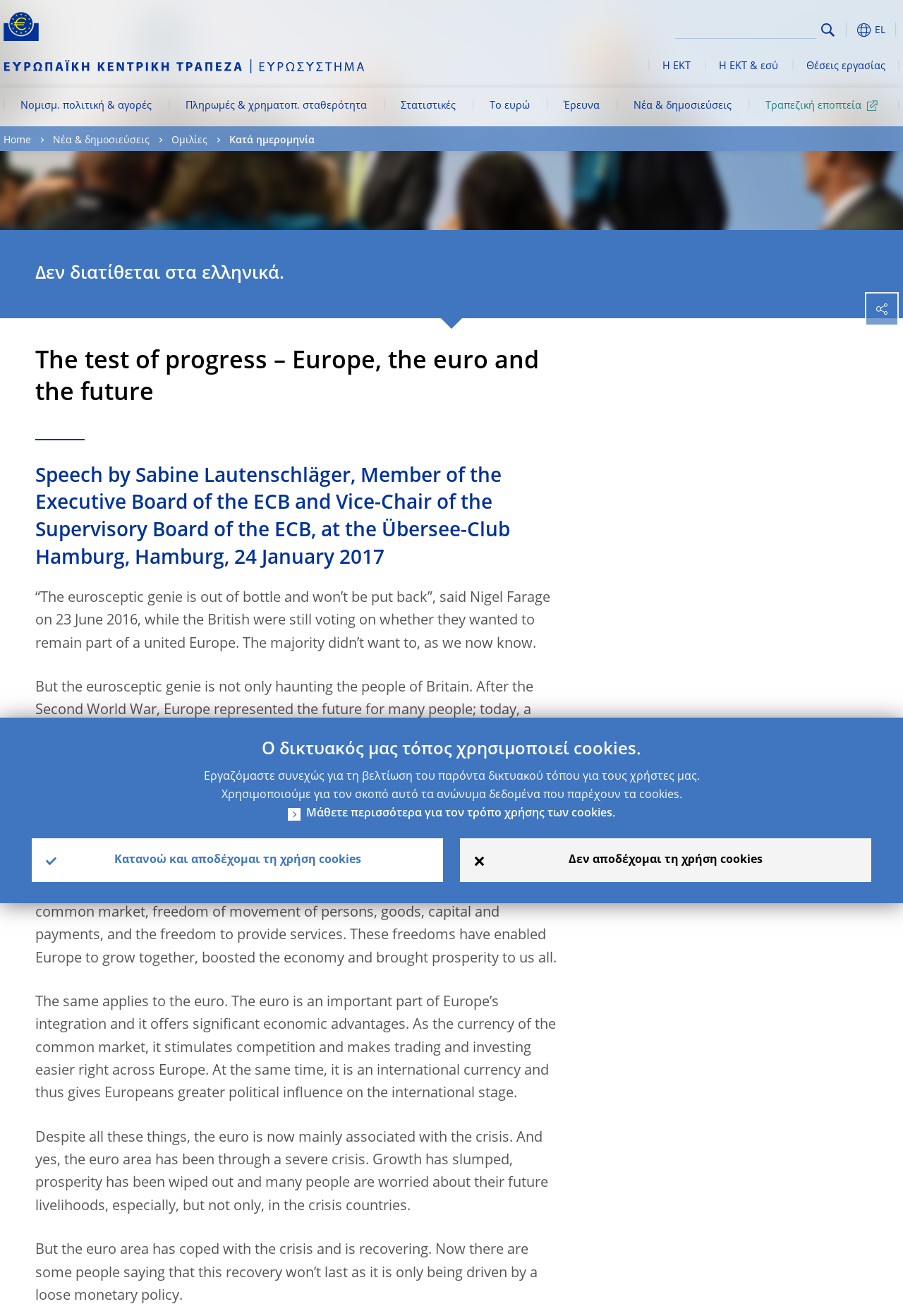Please determine the bounding box coordinates of the element to click in order to execute the following instruction: "Learn more about the euro". The coordinates should be four float numbers between 0 and 1, specified as [left, top, right, bottom].

[0.523, 0.067, 0.605, 0.096]